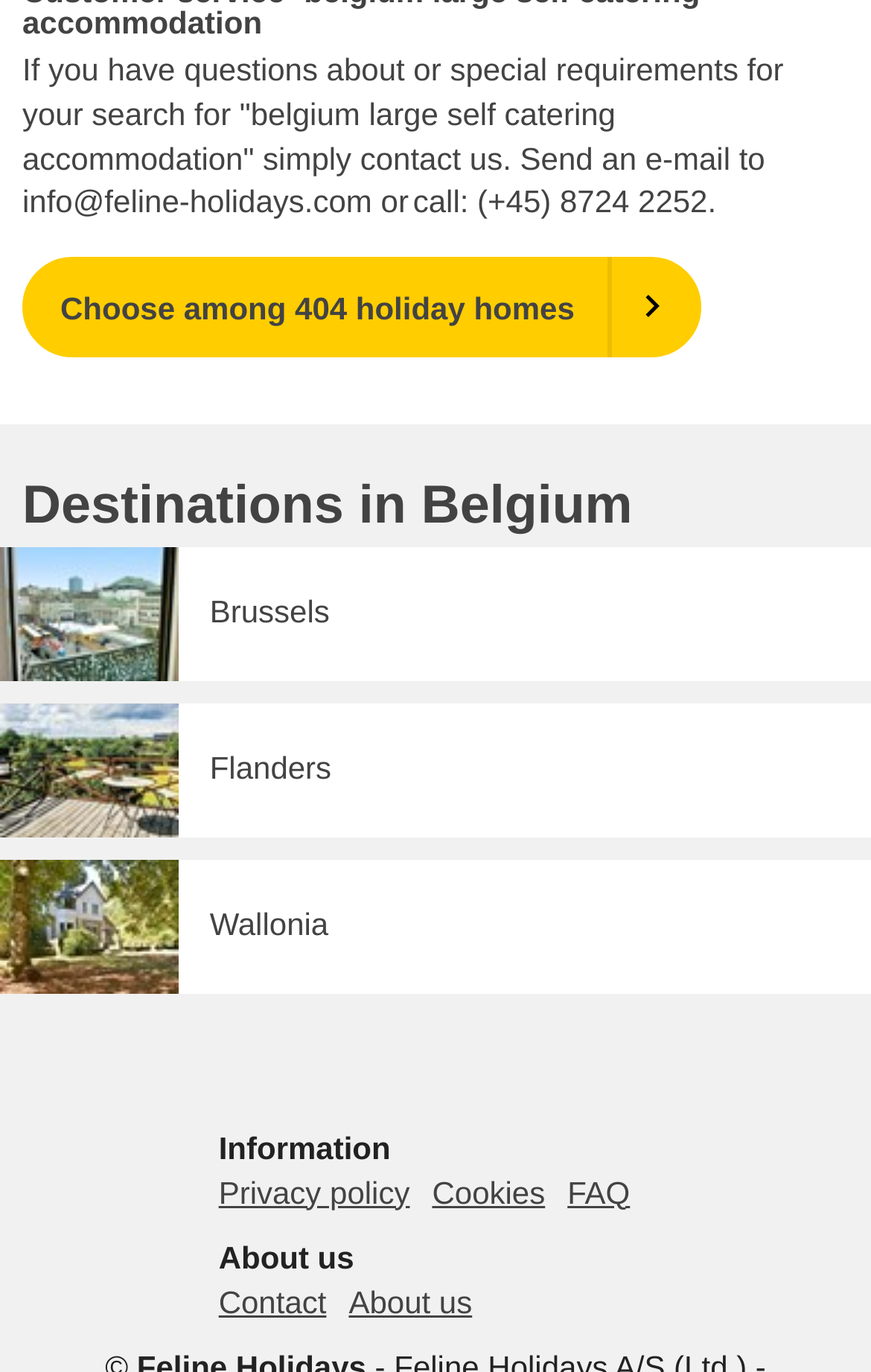Indicate the bounding box coordinates of the element that must be clicked to execute the instruction: "Explore destinations in Brussels". The coordinates should be given as four float numbers between 0 and 1, i.e., [left, top, right, bottom].

[0.0, 0.399, 1.0, 0.496]